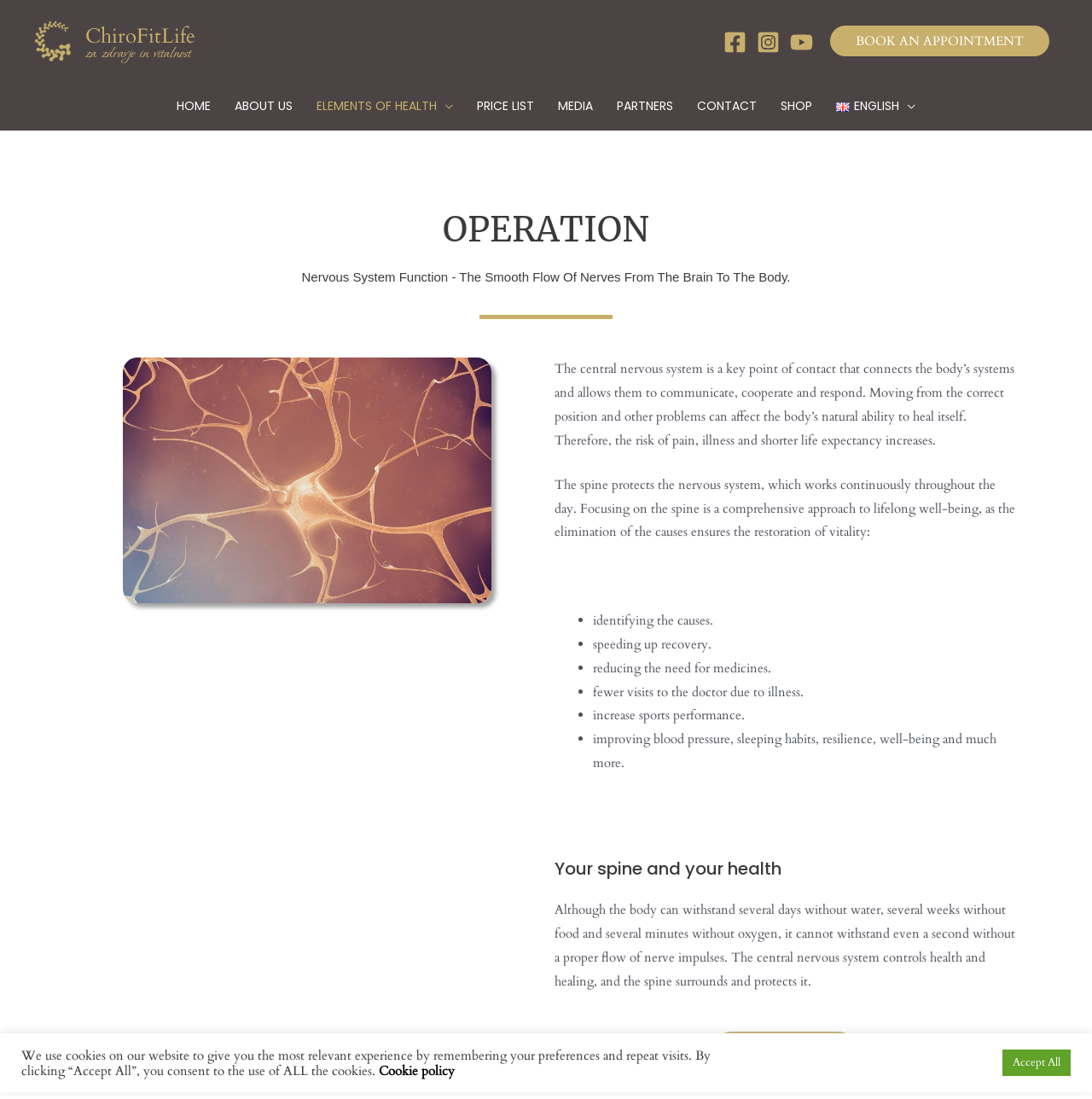Please give a succinct answer to the question in one word or phrase:
What are the benefits of focusing on the spine?

Several health benefits